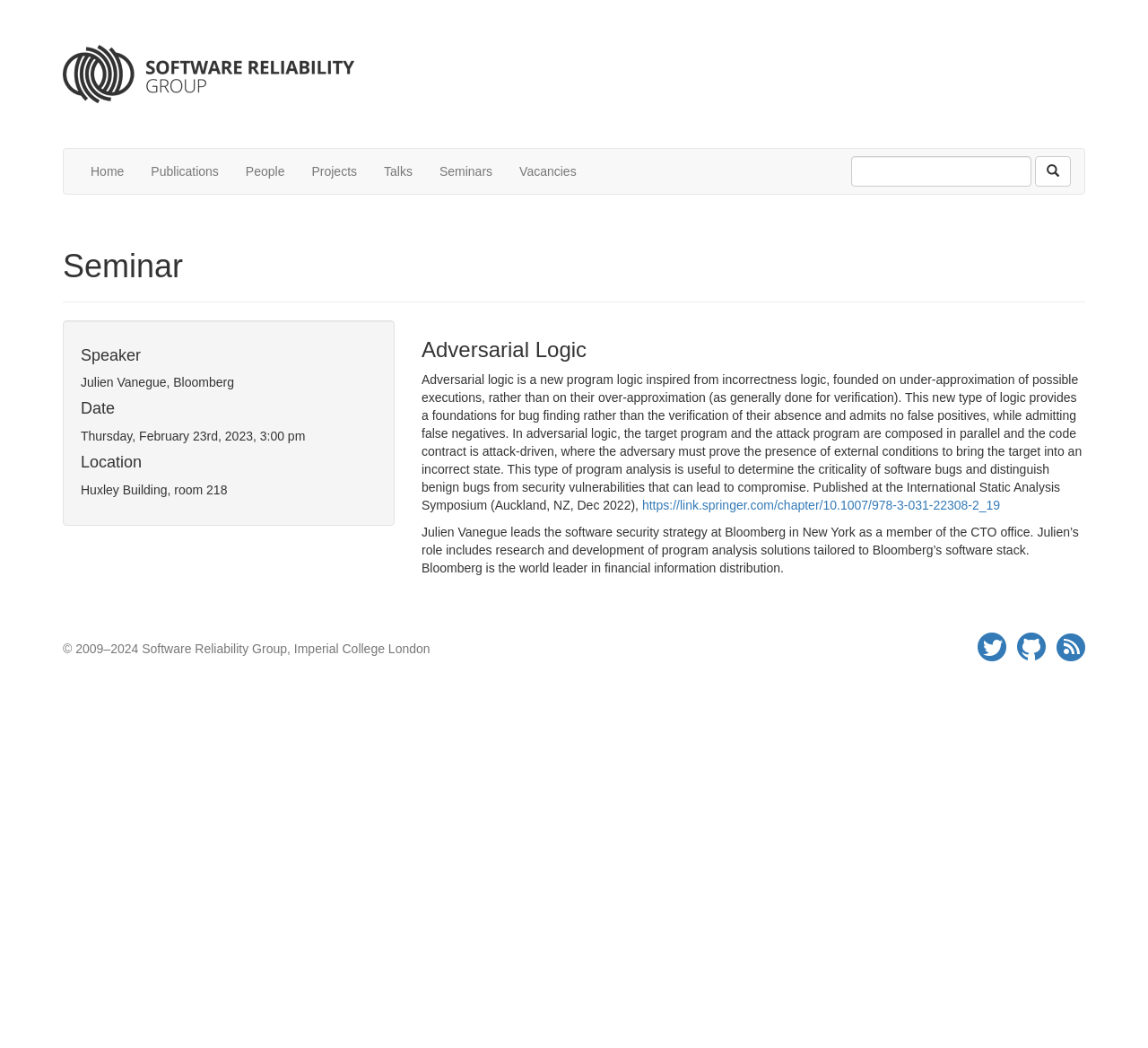Determine the bounding box coordinates for the clickable element to execute this instruction: "Discover Balochistan". Provide the coordinates as four float numbers between 0 and 1, i.e., [left, top, right, bottom].

None